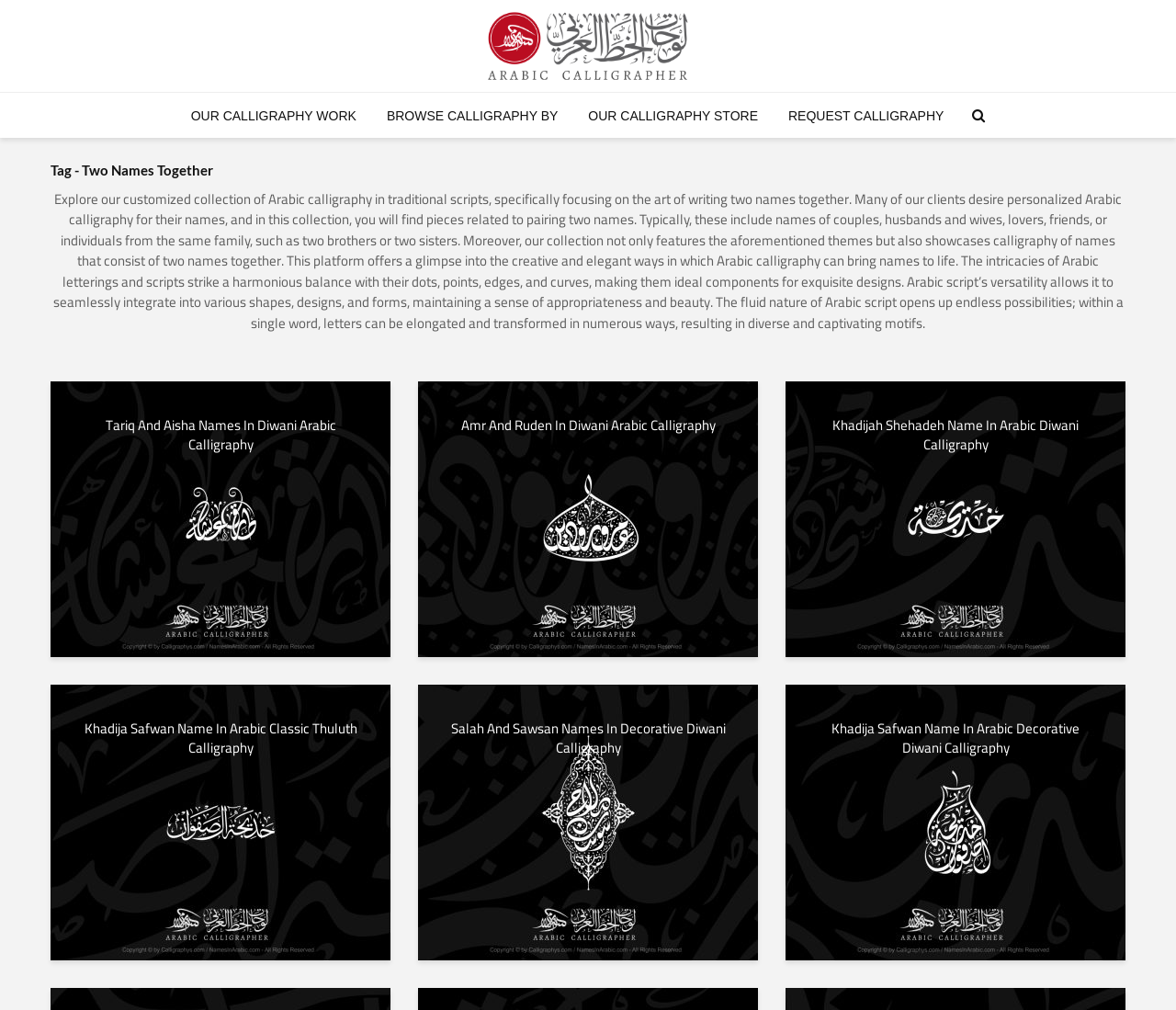What is the main theme of the calligraphy pieces on this webpage?
Could you answer the question with a detailed and thorough explanation?

The webpage is dedicated to showcasing Arabic calligraphy pieces that feature two names together, such as names of couples, husbands and wives, lovers, friends, or individuals from the same family.